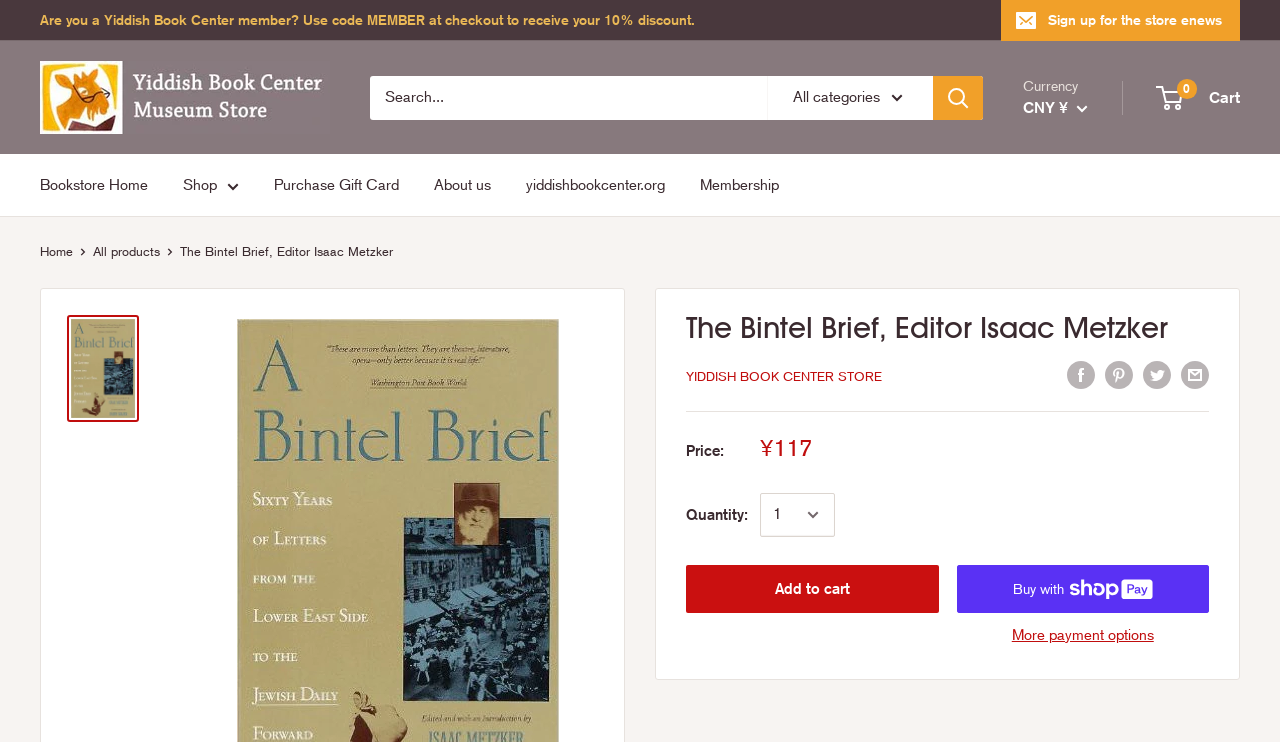Pinpoint the bounding box coordinates of the element that must be clicked to accomplish the following instruction: "View cart". The coordinates should be in the format of four float numbers between 0 and 1, i.e., [left, top, right, bottom].

[0.905, 0.111, 0.969, 0.152]